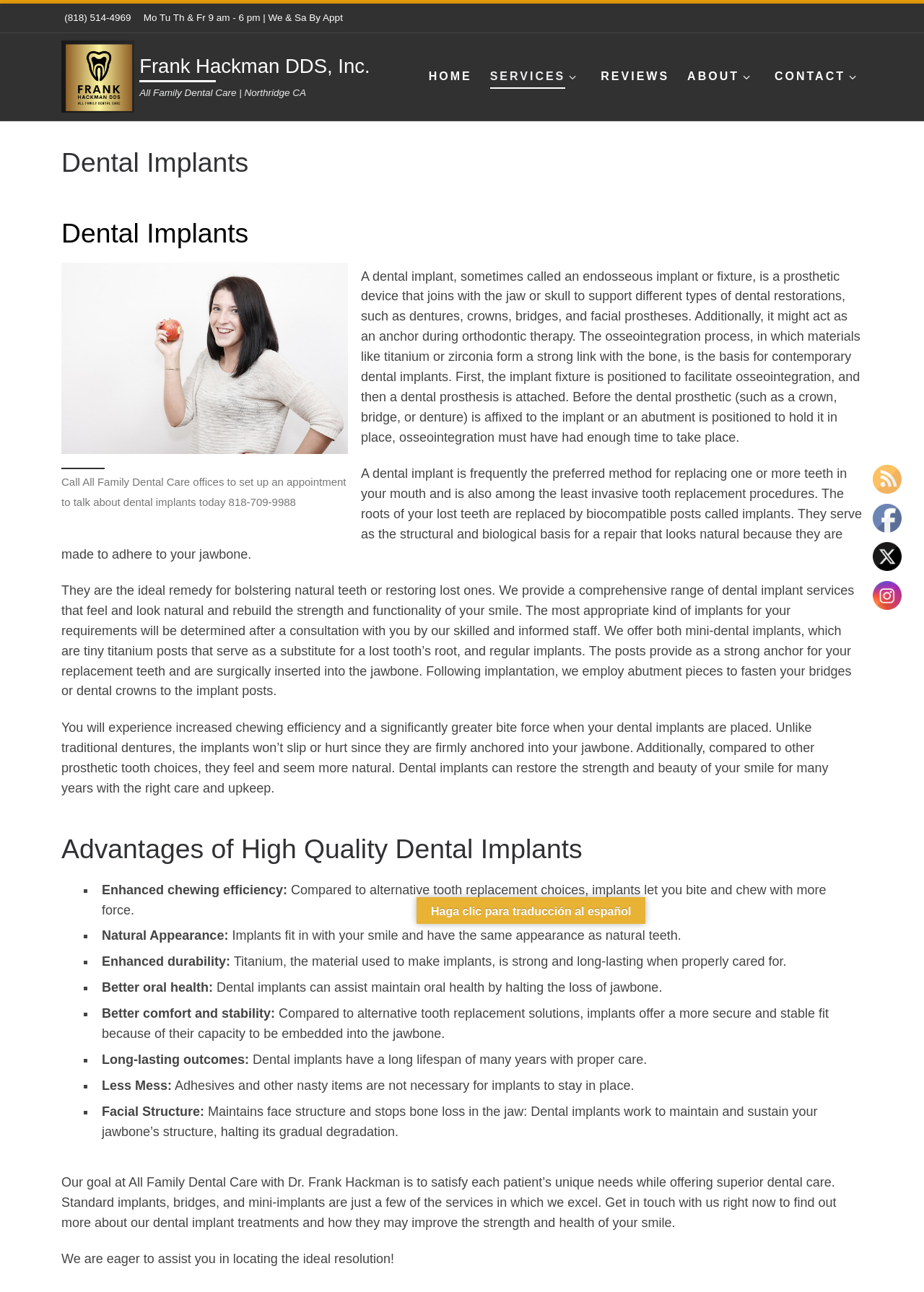Please identify the bounding box coordinates of the clickable region that I should interact with to perform the following instruction: "View services". The coordinates should be expressed as four float numbers between 0 and 1, i.e., [left, top, right, bottom].

[0.525, 0.047, 0.636, 0.072]